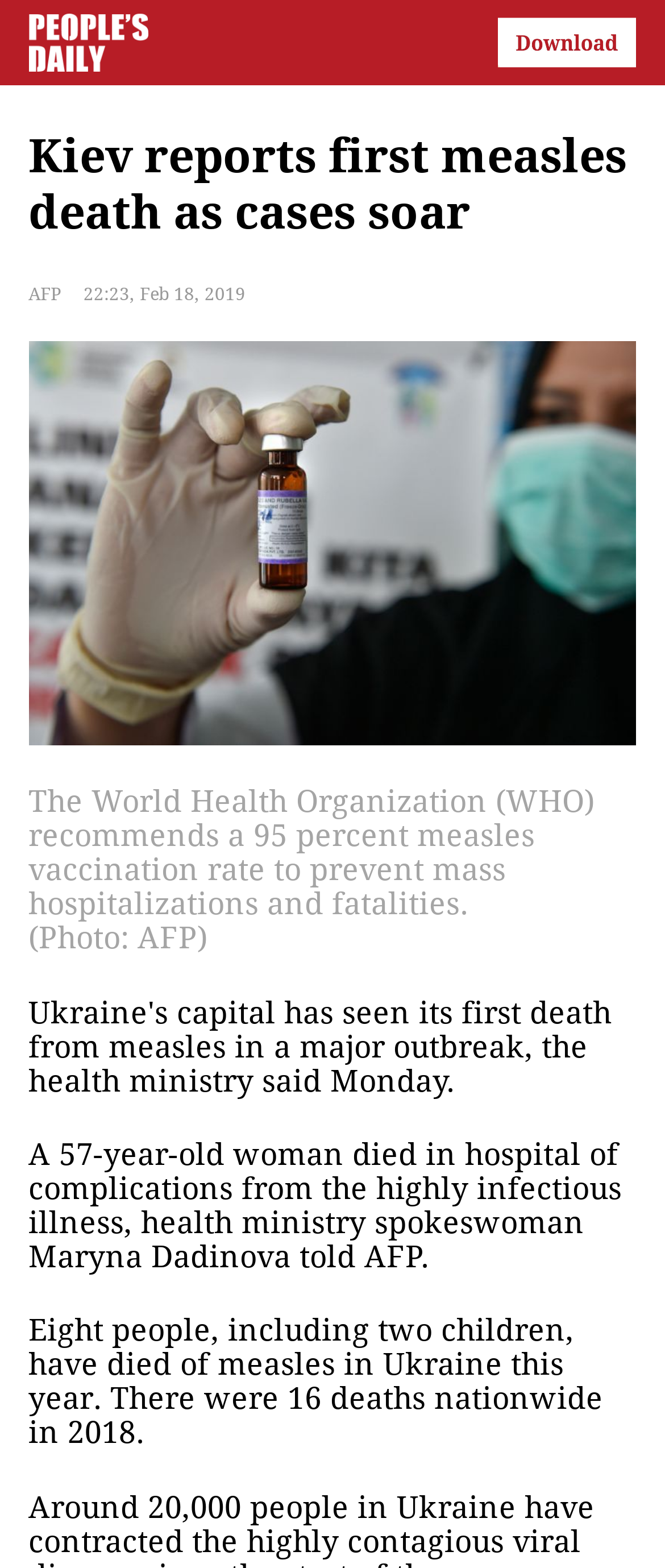What was the number of measles deaths in Ukraine in 2018?
Look at the webpage screenshot and answer the question with a detailed explanation.

The webpage states that there were 16 deaths nationwide in 2018 due to measles.